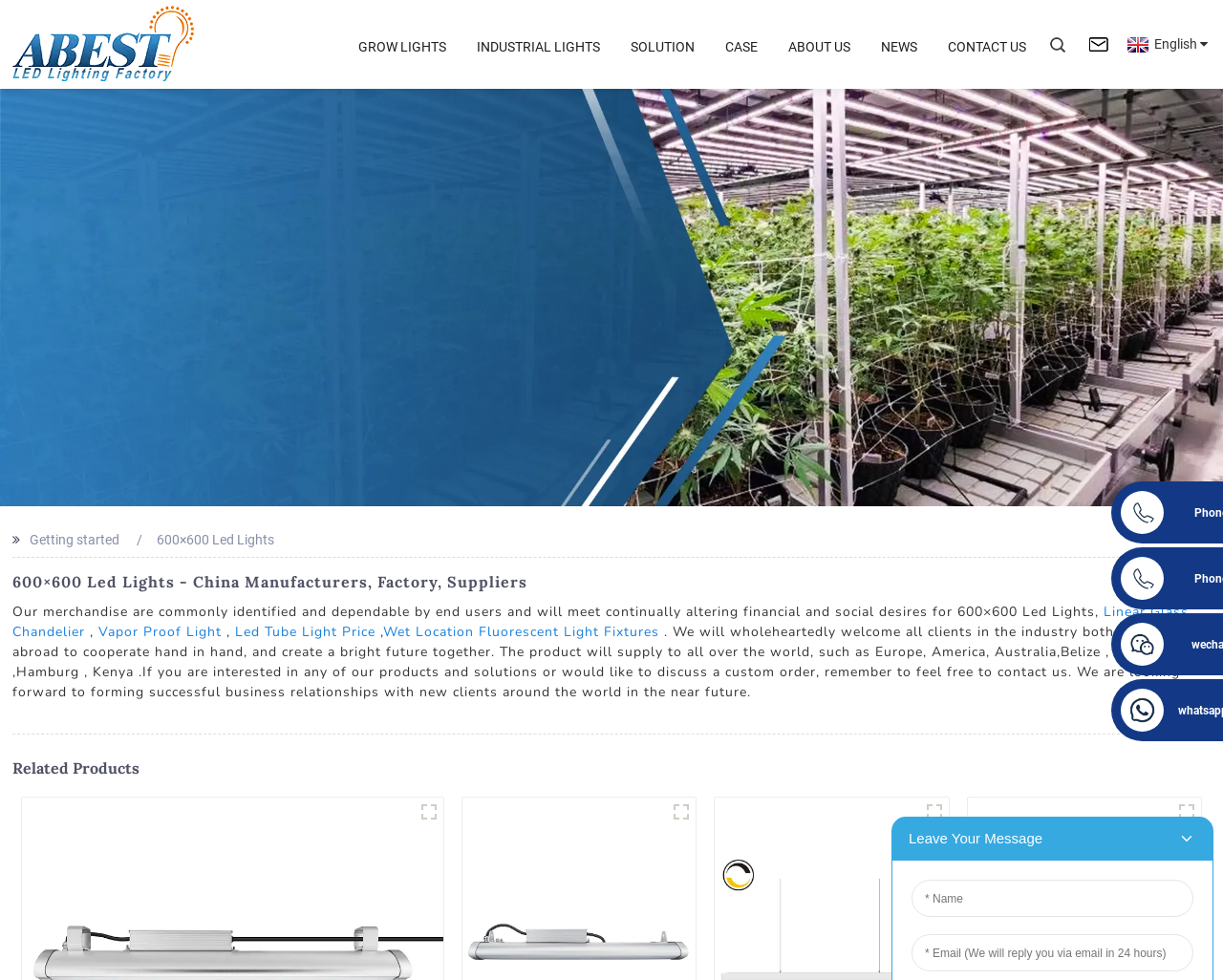Based on what you see in the screenshot, provide a thorough answer to this question: What is the 'Related Products' section for?

The 'Related Products' section is likely to showcase products related to led lights, as evidenced by the links and images provided, allowing users to explore similar products.